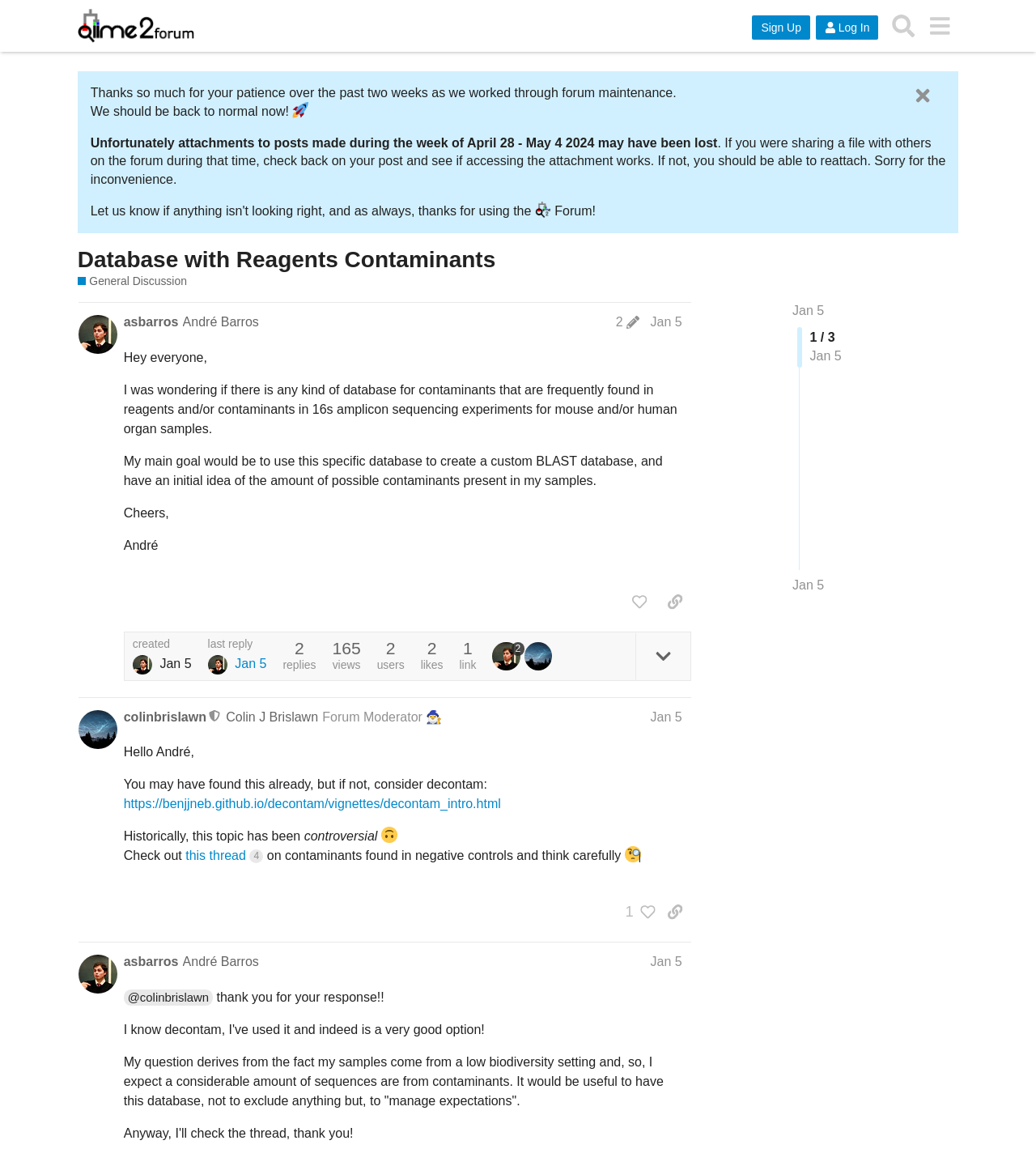Given the element description this thread 4, predict the bounding box coordinates for the UI element in the webpage screenshot. The format should be (top-left x, top-left y, bottom-right x, bottom-right y), and the values should be between 0 and 1.

[0.179, 0.739, 0.254, 0.751]